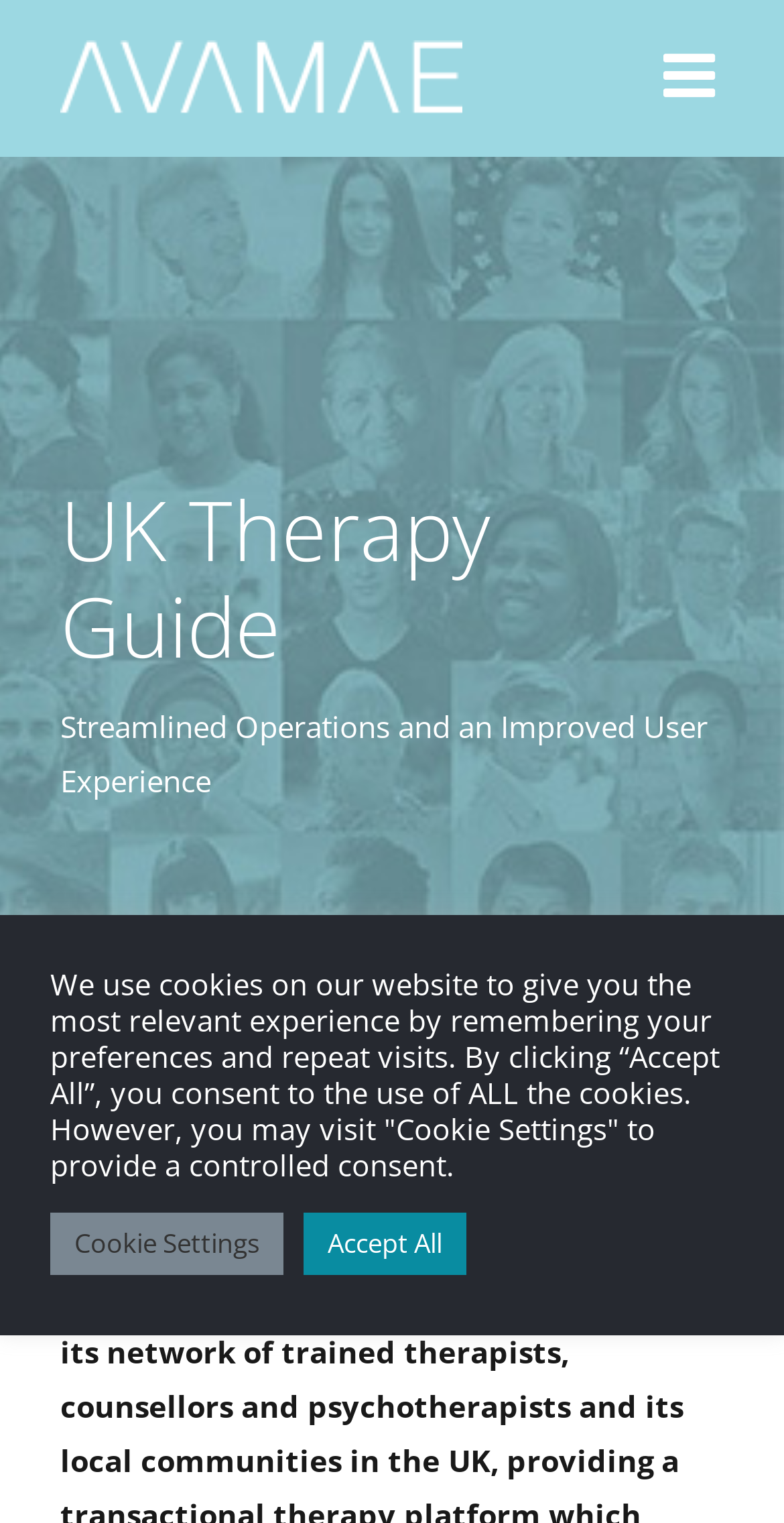What is the main topic of the webpage? Analyze the screenshot and reply with just one word or a short phrase.

Therapy Guide